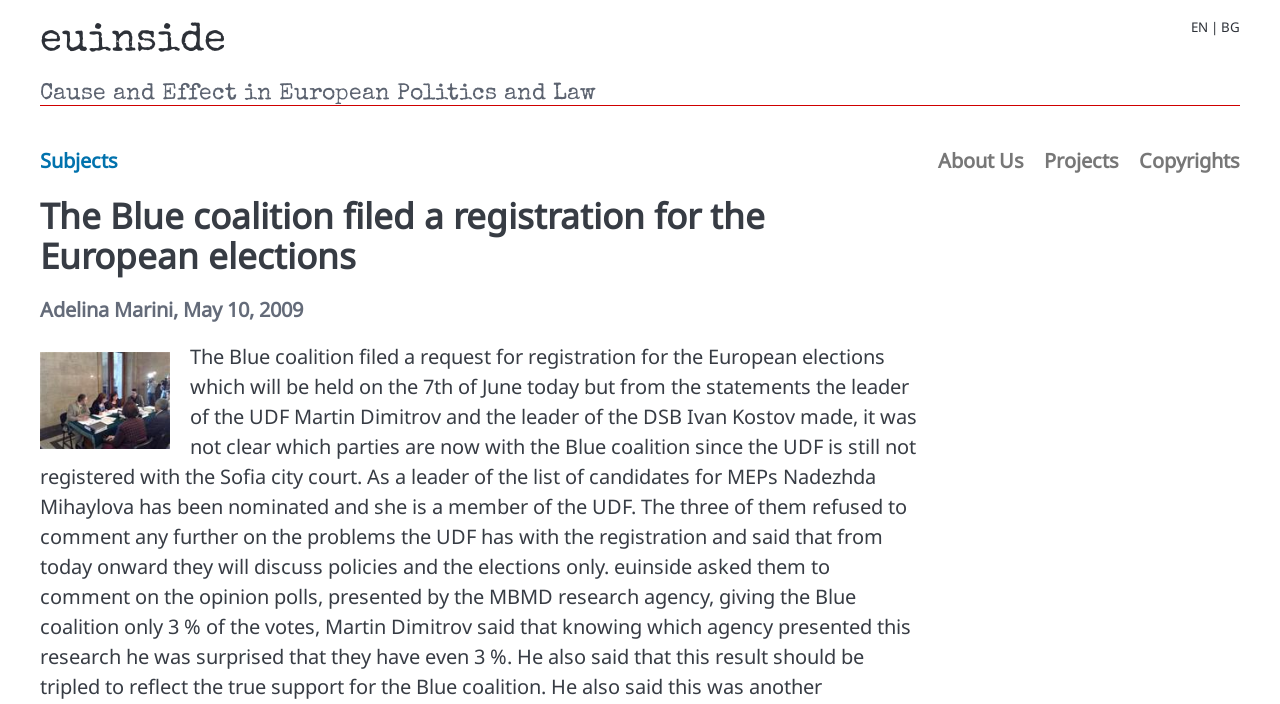Please answer the following question using a single word or phrase: 
What is the topic of the article?

European elections